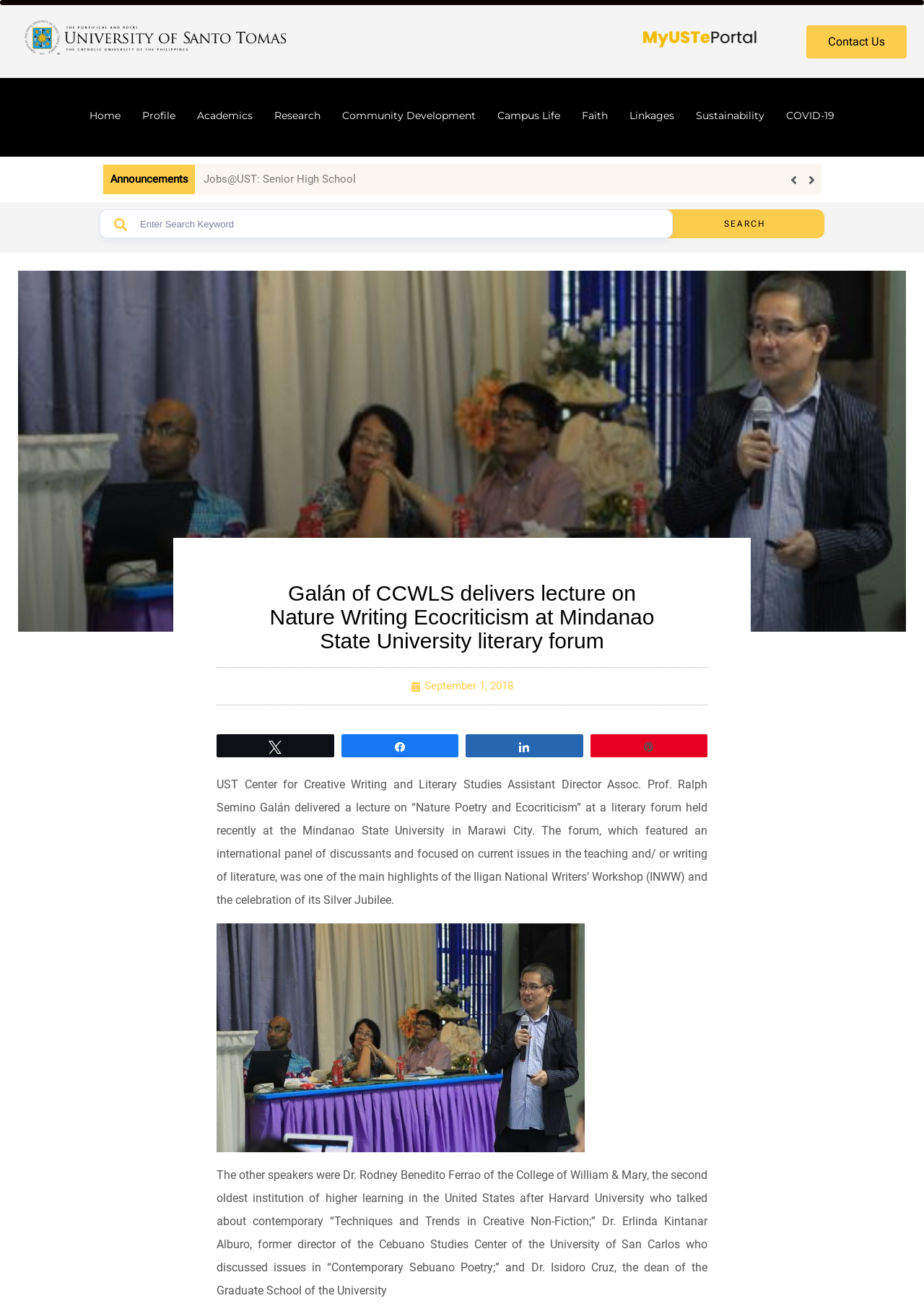What is the name of the university where the literary forum was held?
Refer to the image and provide a one-word or short phrase answer.

Mindanao State University